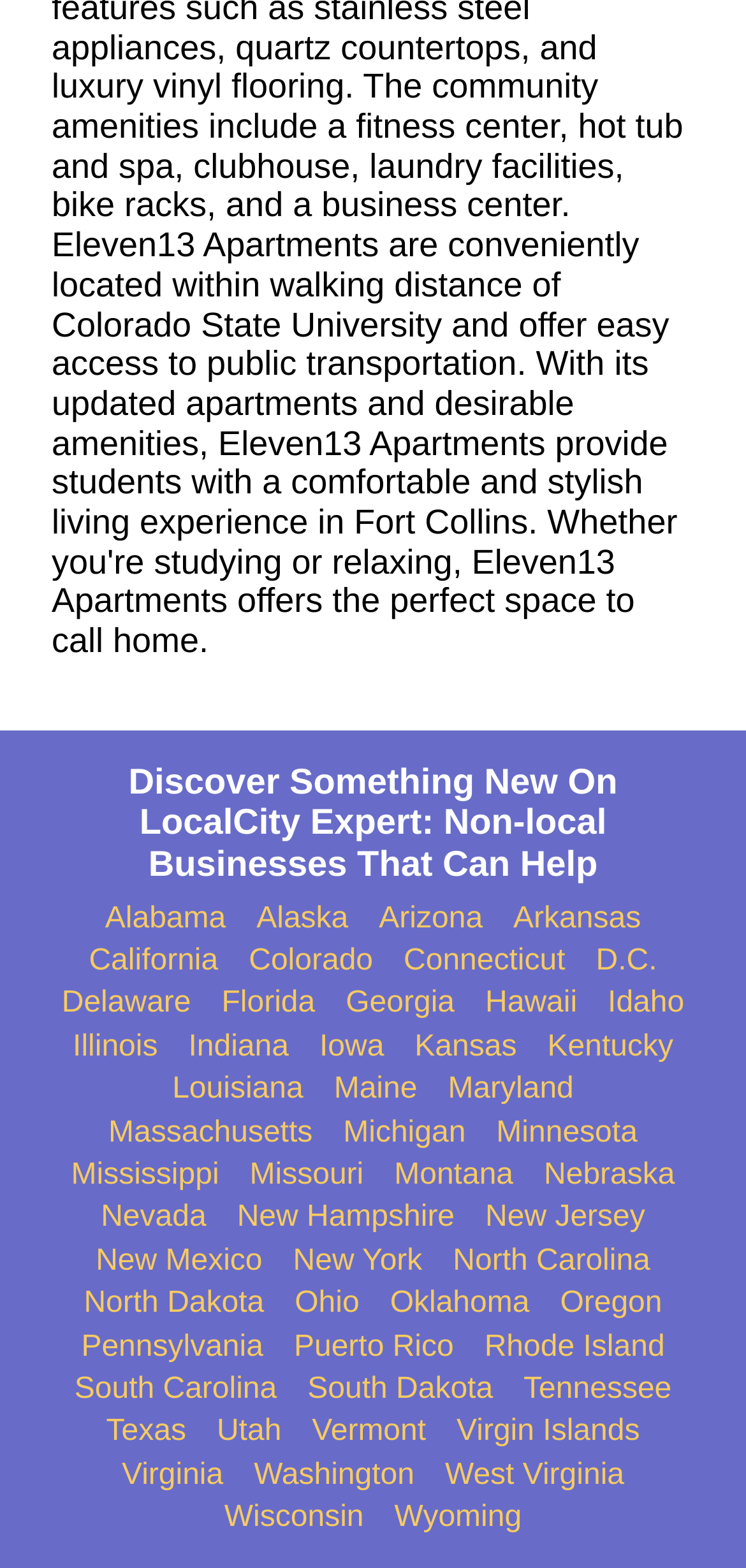Please specify the bounding box coordinates in the format (top-left x, top-left y, bottom-right x, bottom-right y), with all values as floating point numbers between 0 and 1. Identify the bounding box of the UI element described by: Iowa

[0.428, 0.657, 0.515, 0.68]